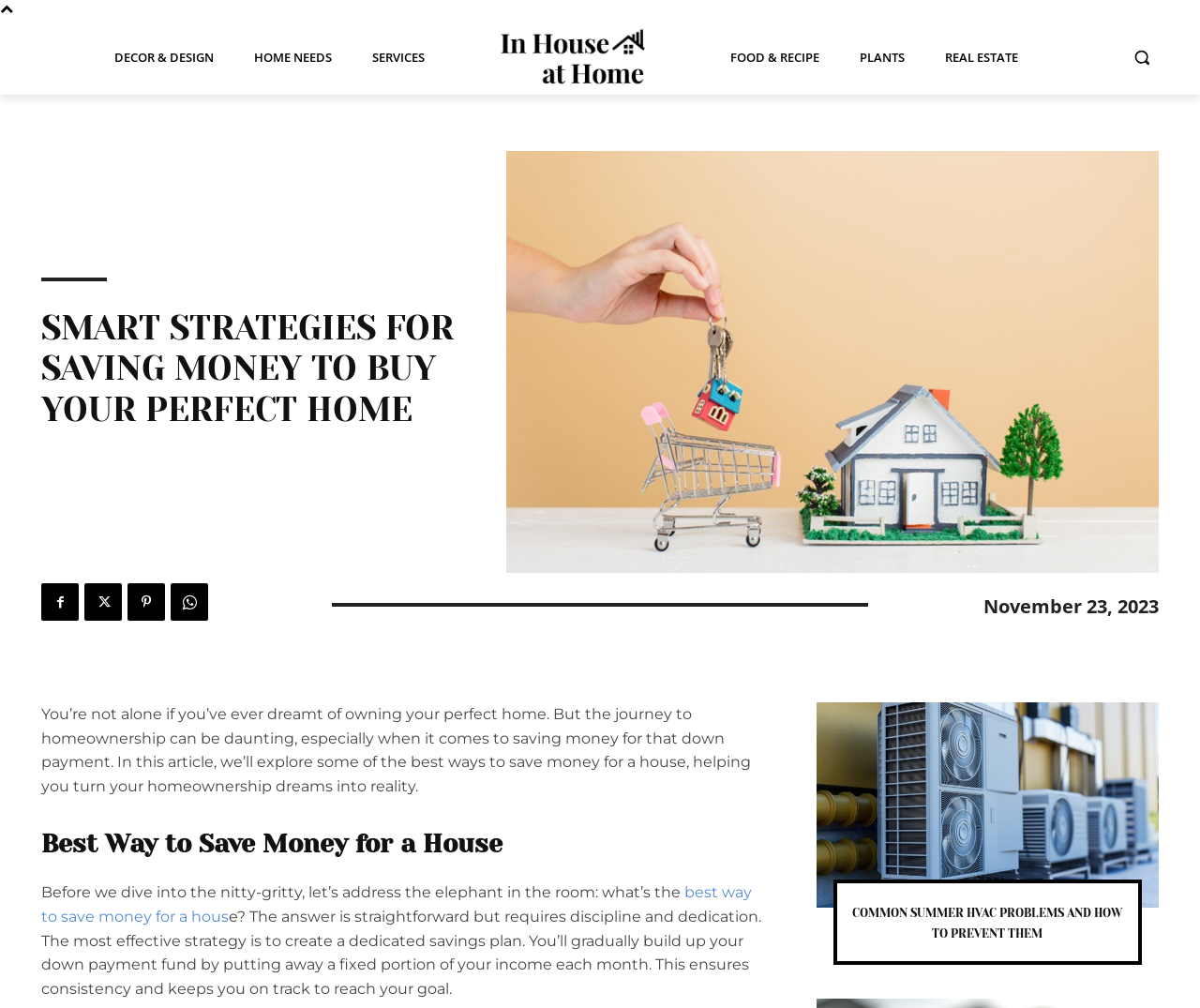Identify the bounding box coordinates necessary to click and complete the given instruction: "Learn about BEST WAY TO SAVE MONEY FOR A HOUSE".

[0.034, 0.82, 0.643, 0.855]